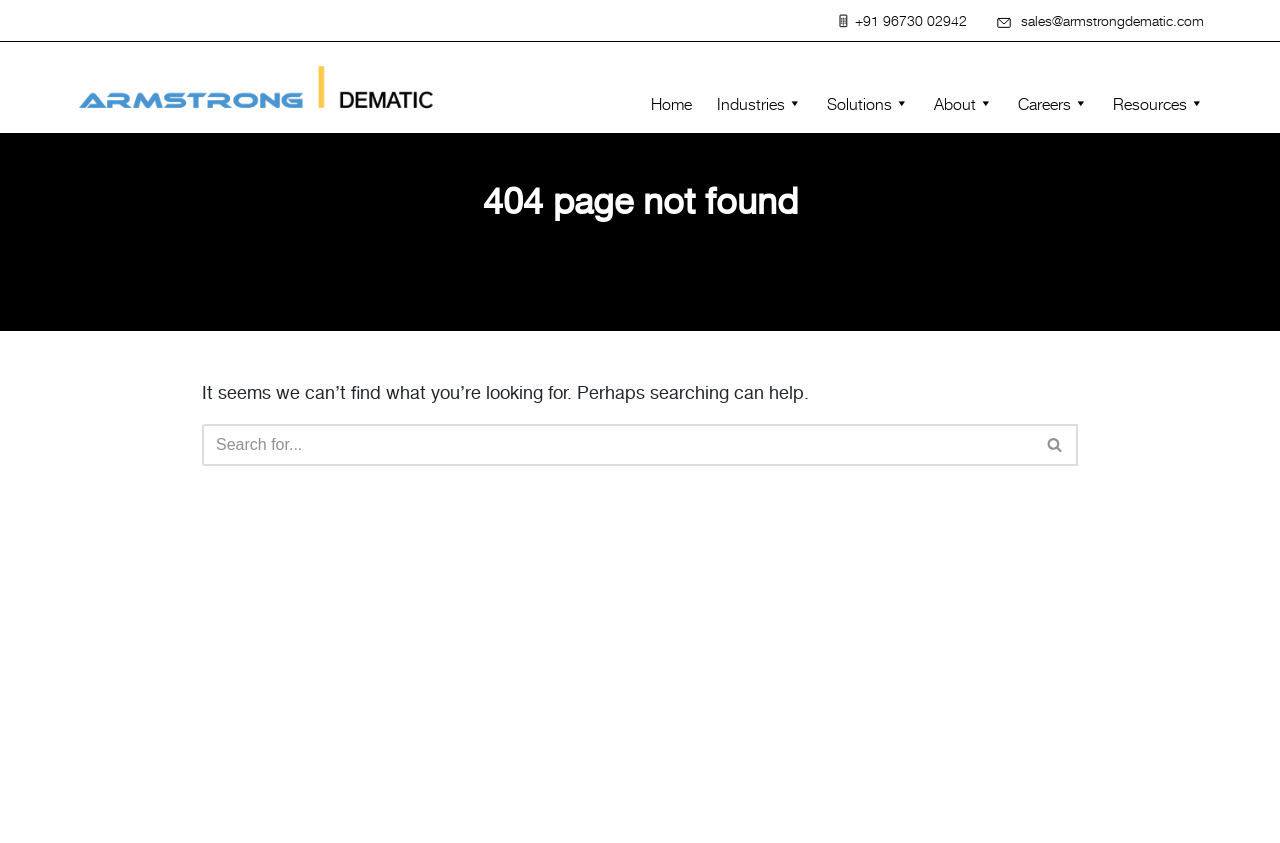Answer this question in one word or a short phrase: What is the phone number on the webpage?

+91 96730 02942